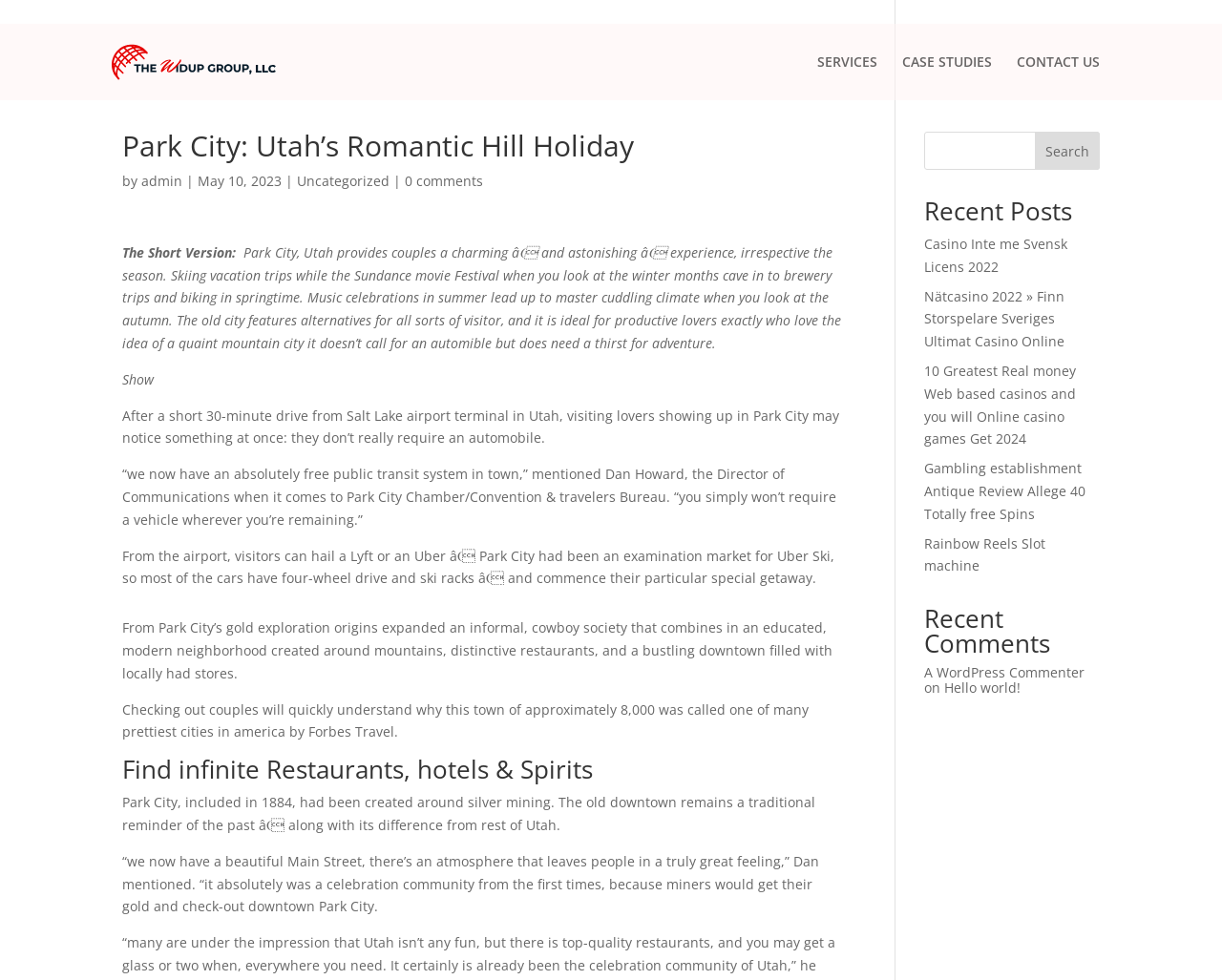Please provide a comprehensive answer to the question based on the screenshot: What is the name of the organization quoted in the article?

The article quotes Dan Howard, the Director of Communications for the Park City Chamber/Convention & Visitors Bureau, who talks about the city's public transit system and attractions.